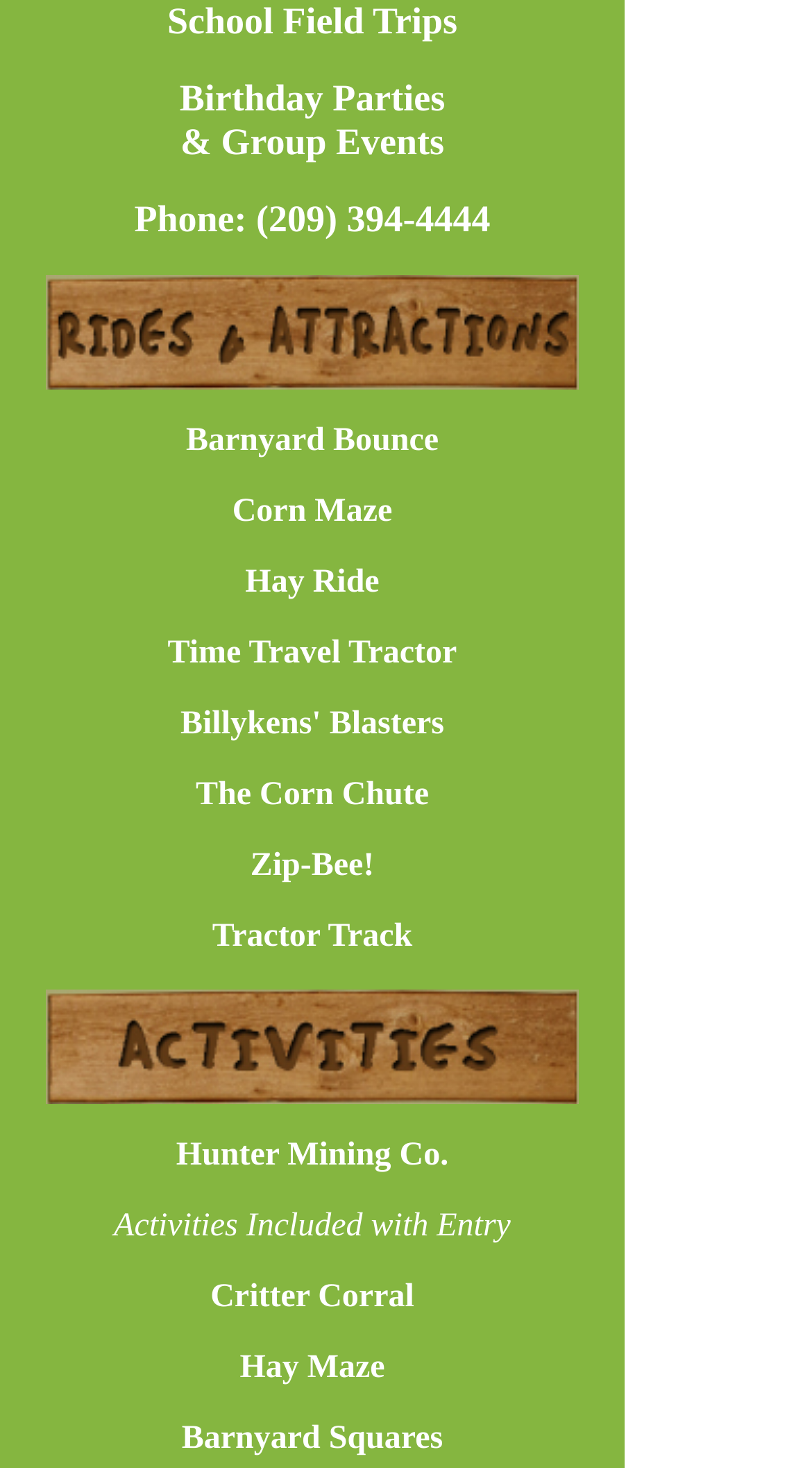Find the bounding box coordinates for the element that must be clicked to complete the instruction: "Visit Critter Corral". The coordinates should be four float numbers between 0 and 1, indicated as [left, top, right, bottom].

[0.259, 0.871, 0.51, 0.895]